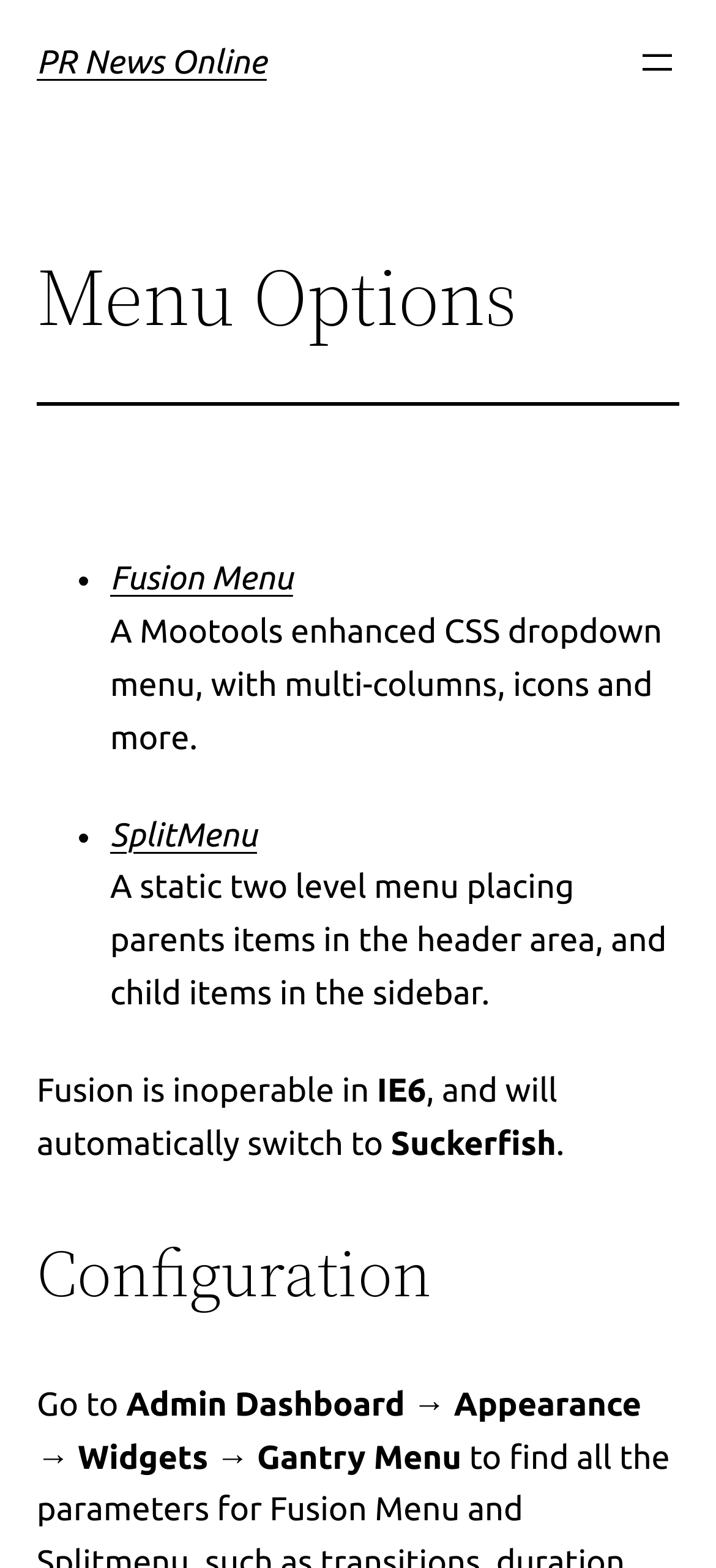Identify the bounding box coordinates for the UI element mentioned here: "PR News Online". Provide the coordinates as four float values between 0 and 1, i.e., [left, top, right, bottom].

[0.051, 0.028, 0.373, 0.052]